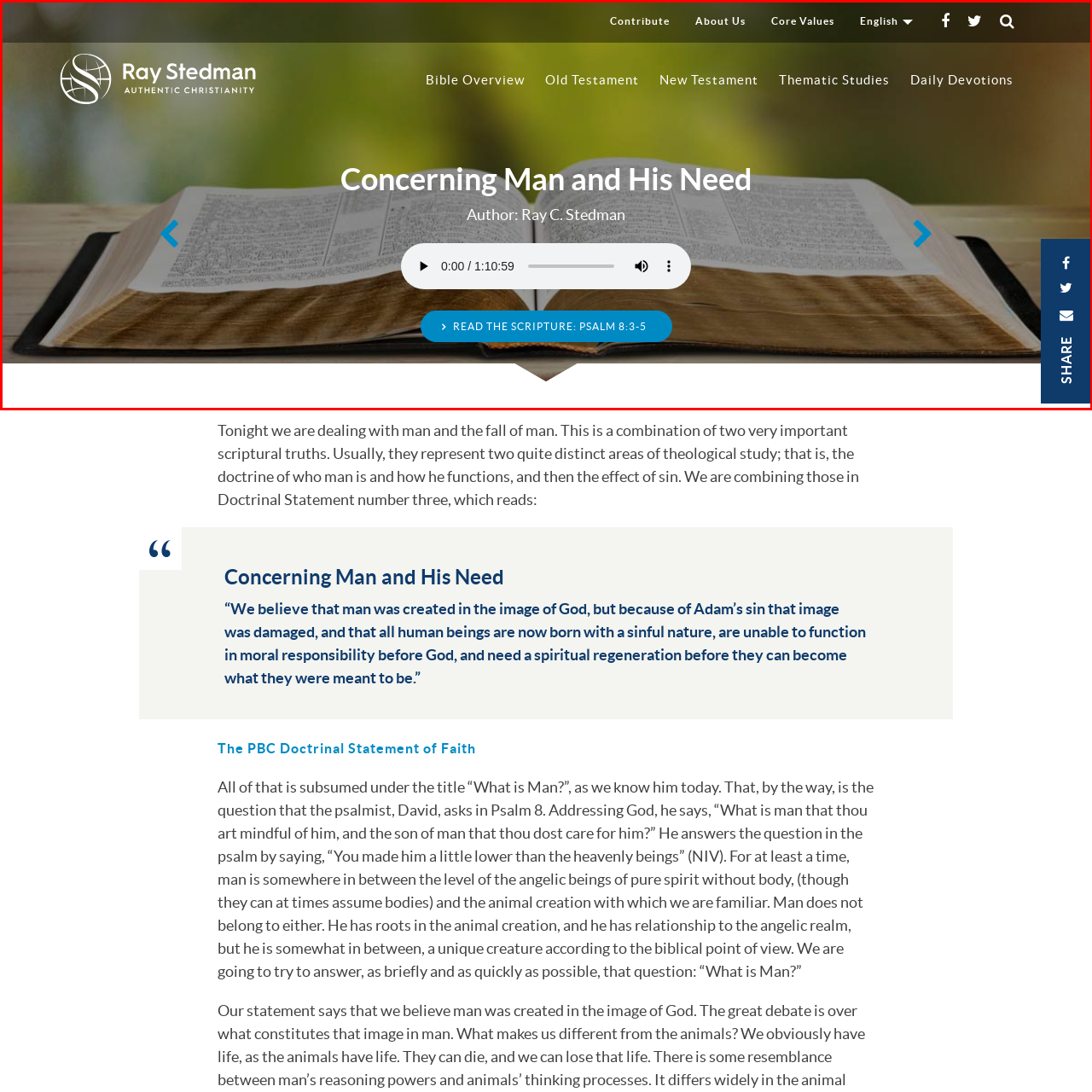What options are provided for users?
Observe the image part marked by the red bounding box and give a detailed answer to the question.

The layout of the page provides options for further reading and study, allowing users to engage more deeply with the content and explore the spiritual and theological insights presented in Psalm 8:3-5, in addition to the audio player feature.